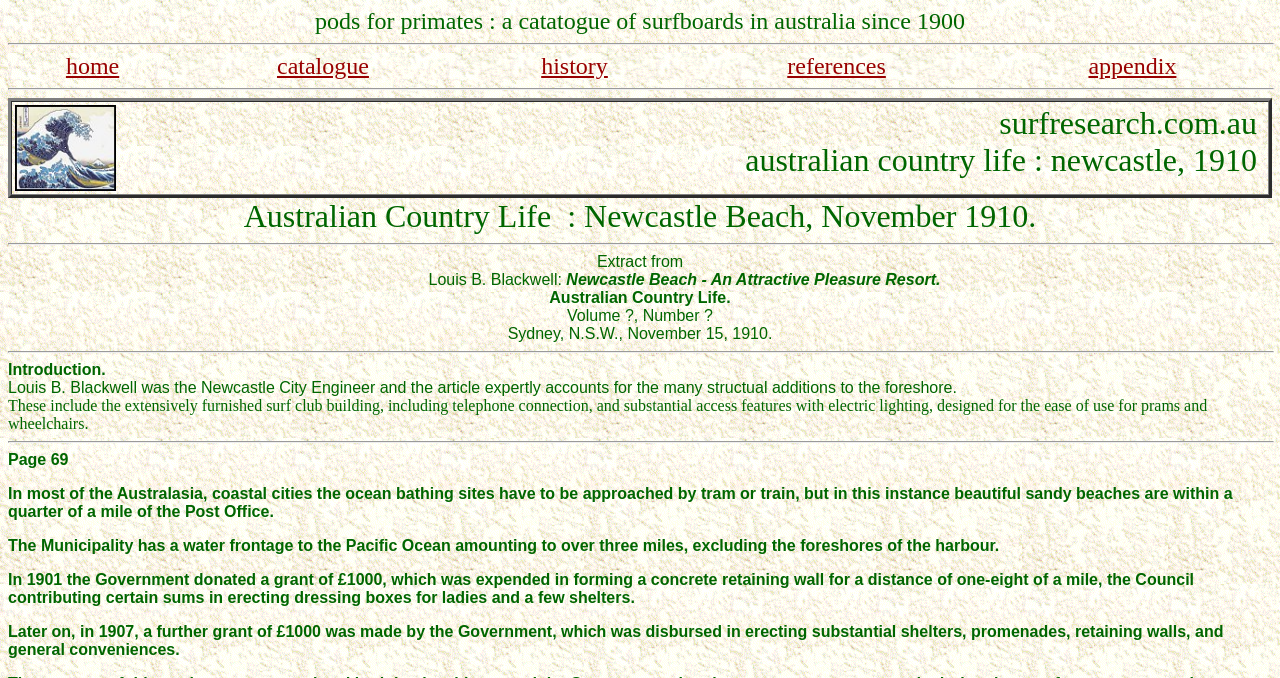Answer this question in one word or a short phrase: What is the title of the catalogue?

pods for primates